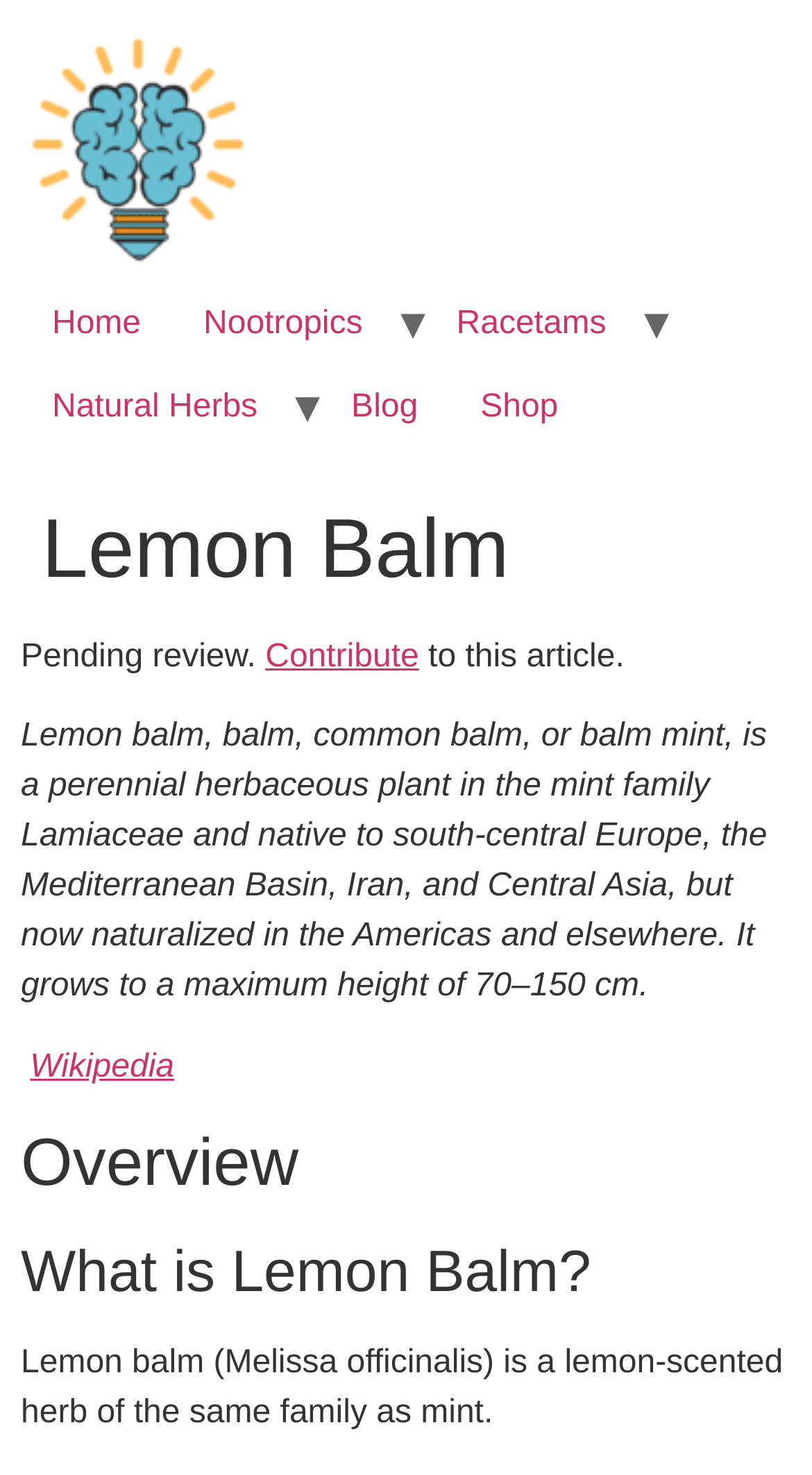Specify the bounding box coordinates of the area to click in order to execute this command: 'click the logo'. The coordinates should consist of four float numbers ranging from 0 to 1, and should be formatted as [left, top, right, bottom].

[0.026, 0.023, 0.313, 0.192]